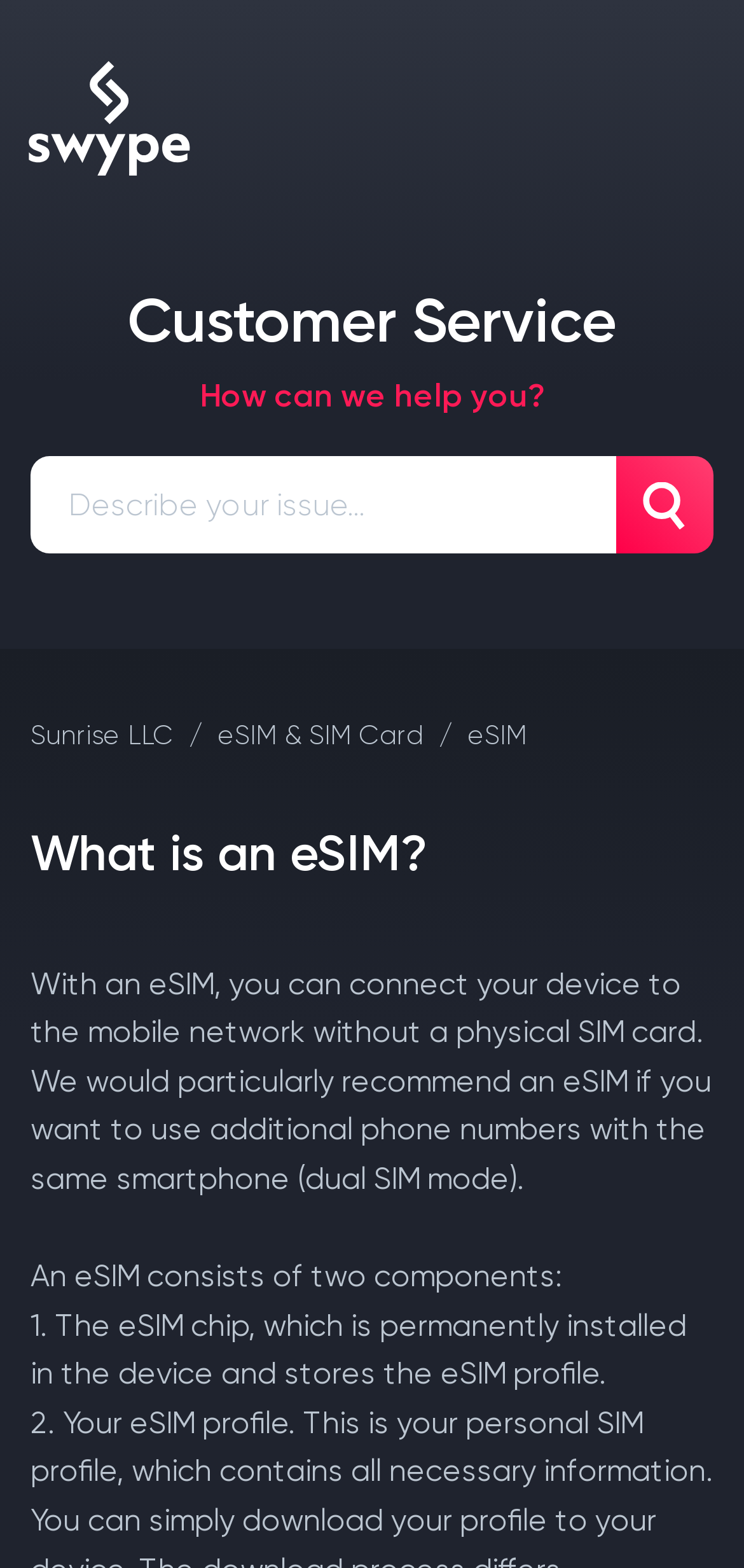Respond with a single word or phrase to the following question:
What is an eSIM used for?

connect device to mobile network